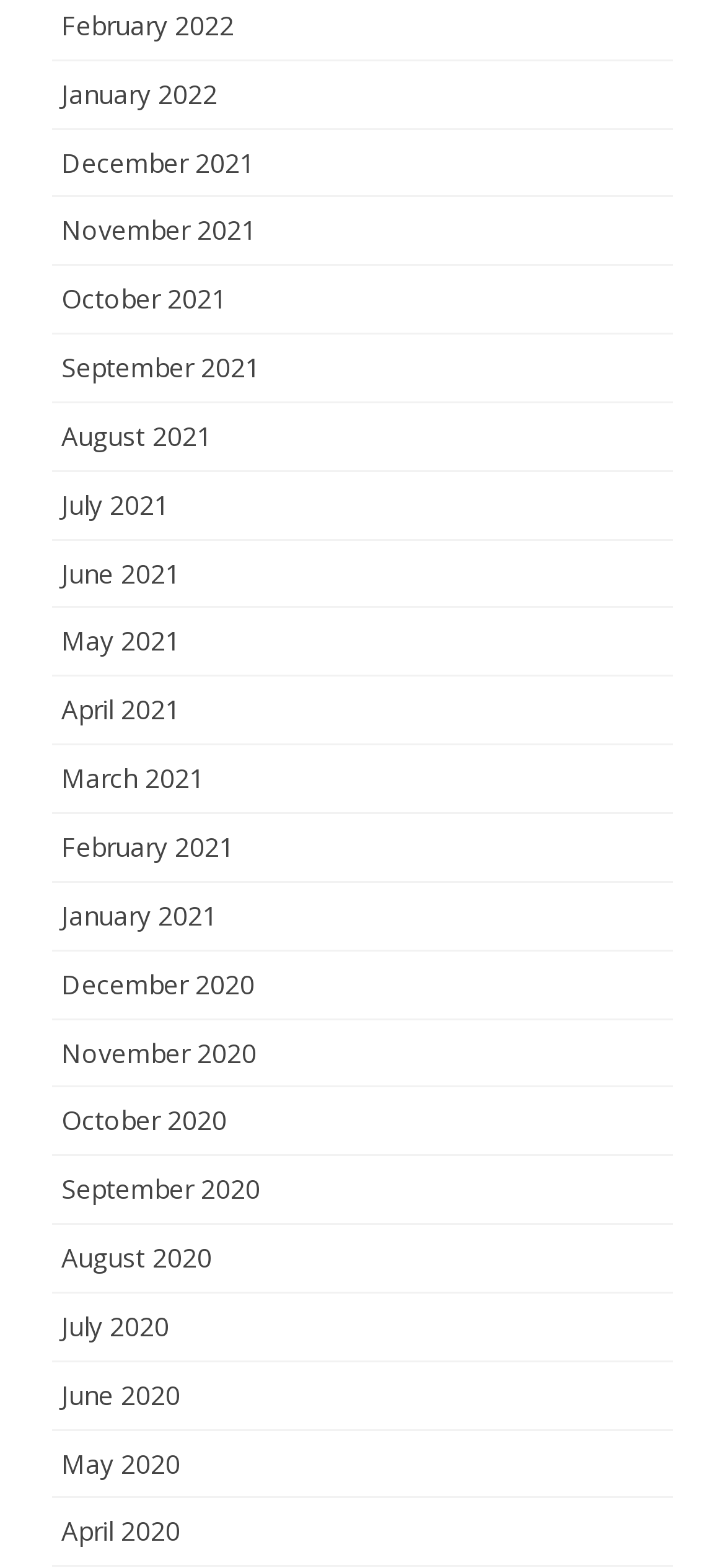Are the links in alphabetical order?
Answer the question with detailed information derived from the image.

I checked the text of the link elements and found that they are not in alphabetical order, but rather in reverse chronological order, with the most recent month first.